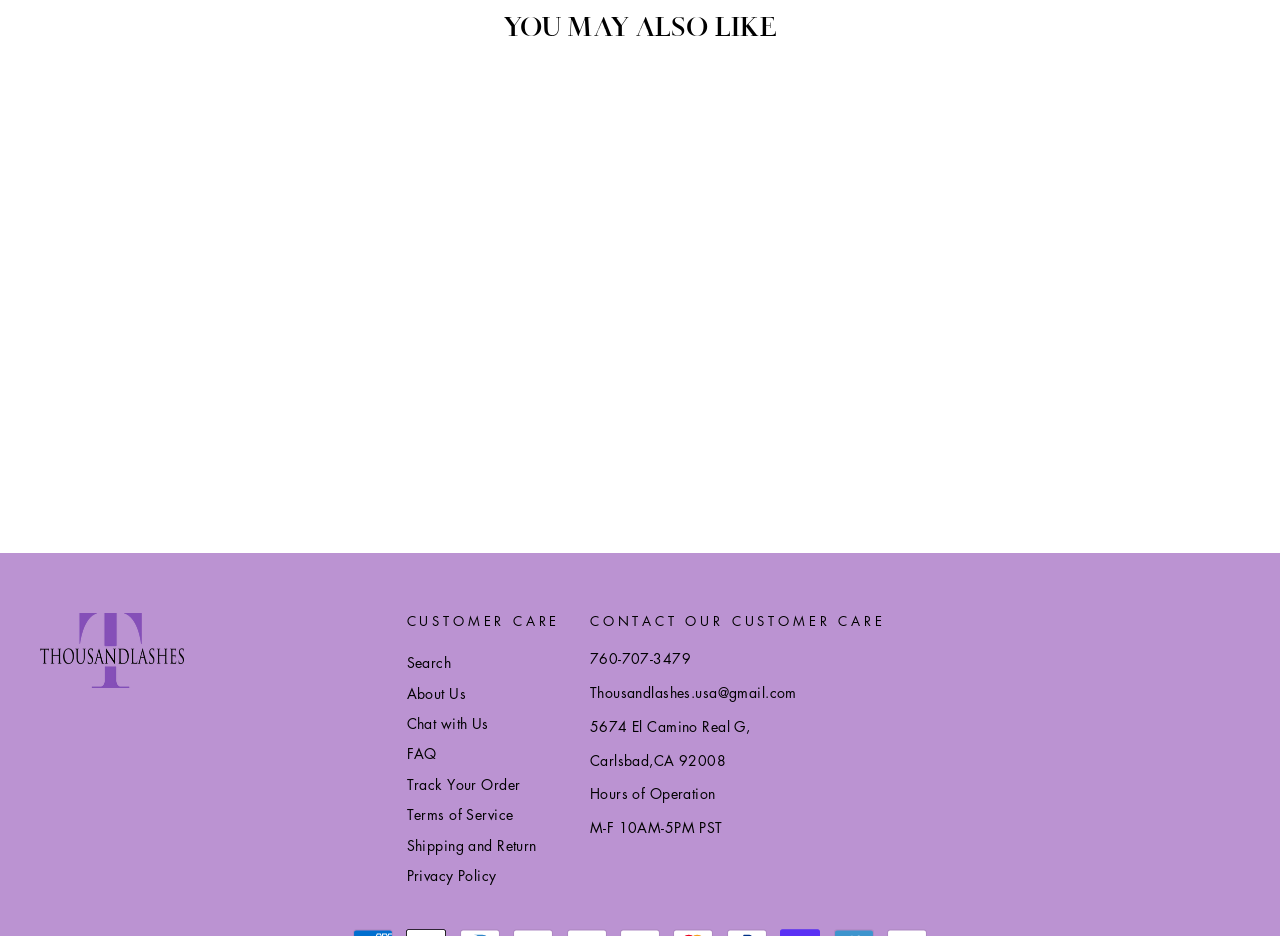Determine the bounding box coordinates of the UI element that matches the following description: "Privacy Policy". The coordinates should be four float numbers between 0 and 1 in the format [left, top, right, bottom].

[0.318, 0.921, 0.388, 0.95]